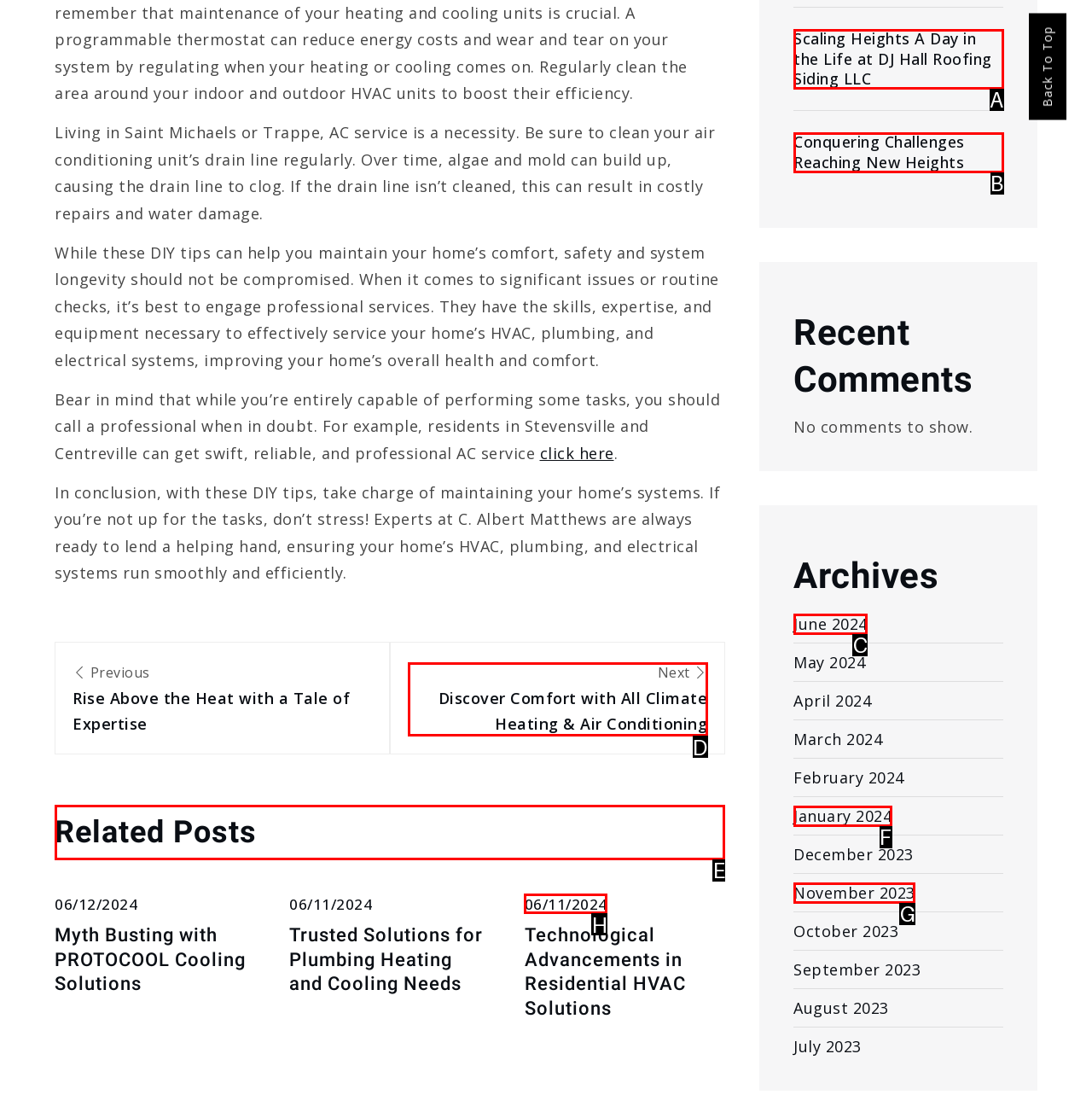Find the correct option to complete this instruction: view related post. Reply with the corresponding letter.

E